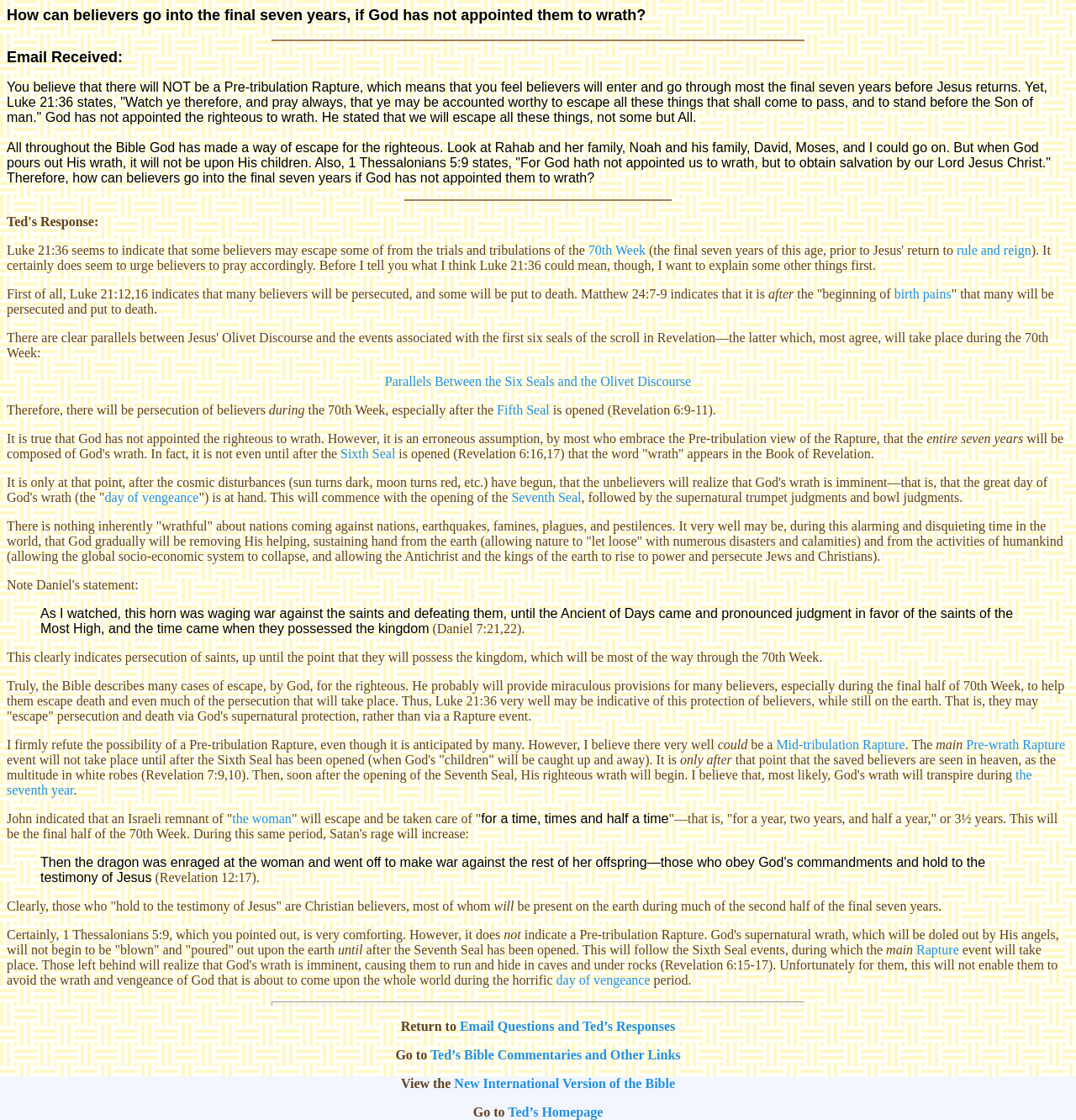Show the bounding box coordinates of the region that should be clicked to follow the instruction: "Go to Ted's Homepage."

[0.472, 0.986, 0.56, 0.999]